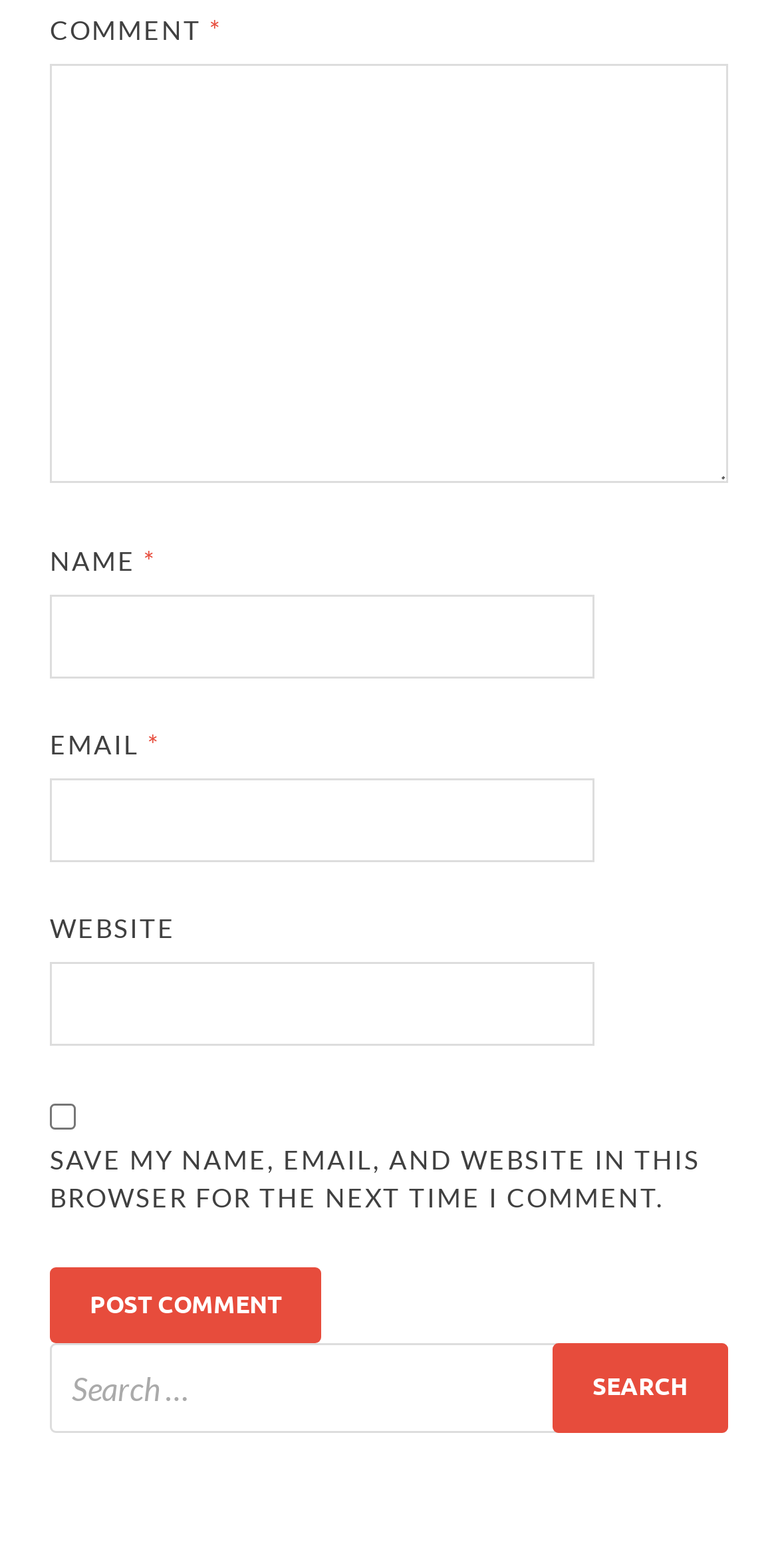Examine the image carefully and respond to the question with a detailed answer: 
What is the purpose of the search box?

The search box is located at the bottom of the webpage and allows users to search for specific content within the website.